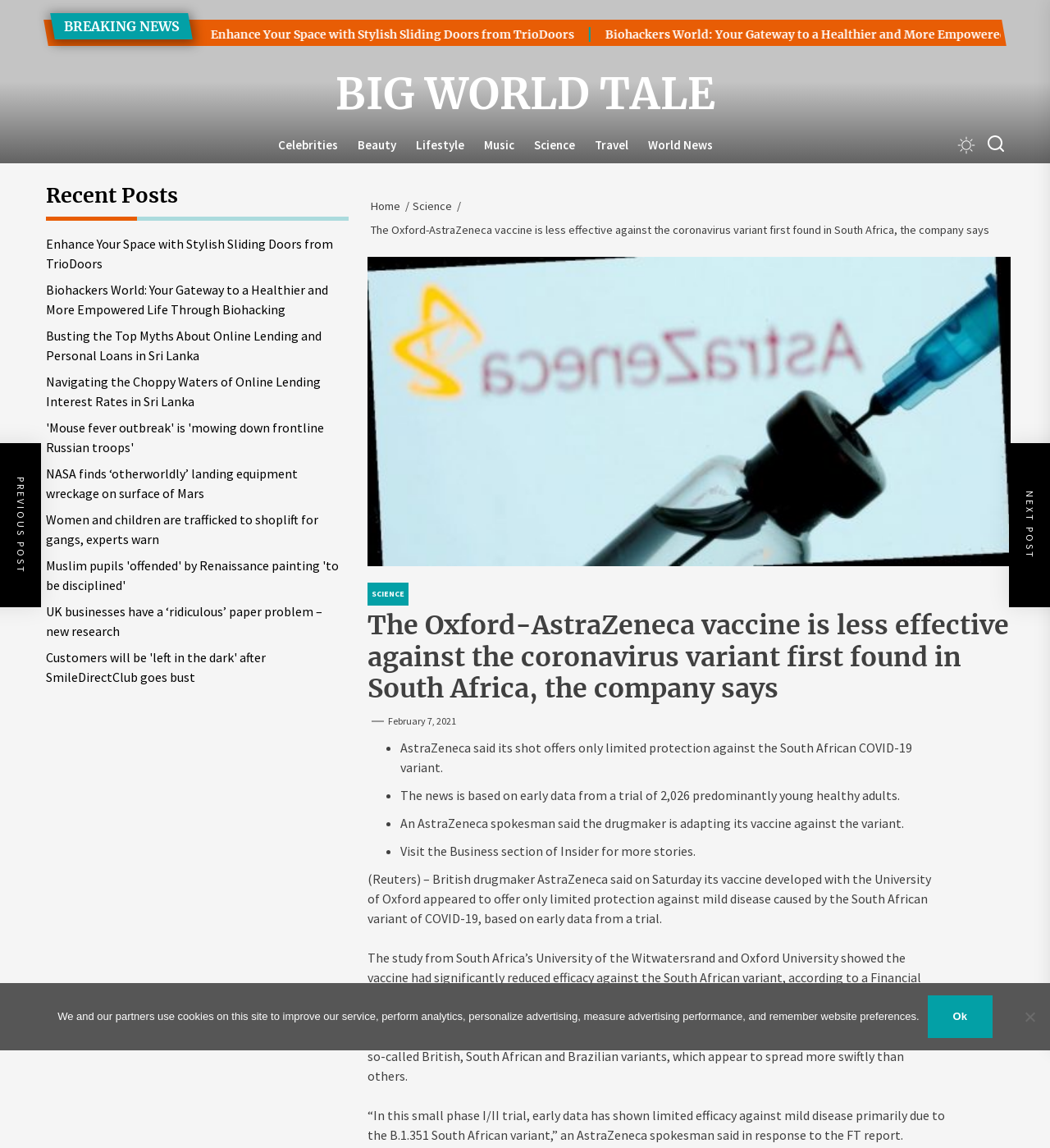Provide a comprehensive description of the webpage.

This webpage appears to be a news article from Big World Tale, with a focus on science news. At the top of the page, there is a breaking news banner with the title "The Oxford-AstraZeneca vaccine is less effective against the coronavirus variant first found in South Africa, the company says". Below this, there is a horizontal navigation menu with links to various categories such as Celebrities, Beauty, Lifestyle, Music, Science, and Travel.

To the right of the navigation menu, there are two buttons, likely for user account or settings. Below the navigation menu, there is a breadcrumbs navigation section with links to Home, Science, and the current article.

The main content of the article is divided into sections, with headings and paragraphs of text. The article discusses AstraZeneca's vaccine and its limited protection against the South African COVID-19 variant, citing early data from a trial. There are several paragraphs of text, including quotes from an AstraZeneca spokesman and information about the vaccine's efficacy.

To the right of the main content, there is a complementary section with a heading "Recent Posts" and links to several other articles, including ones about biohacking, online lending, and NASA's Mars exploration.

At the bottom of the page, there is a cookie notice dialog with a message about the use of cookies on the site and options to accept or decline.